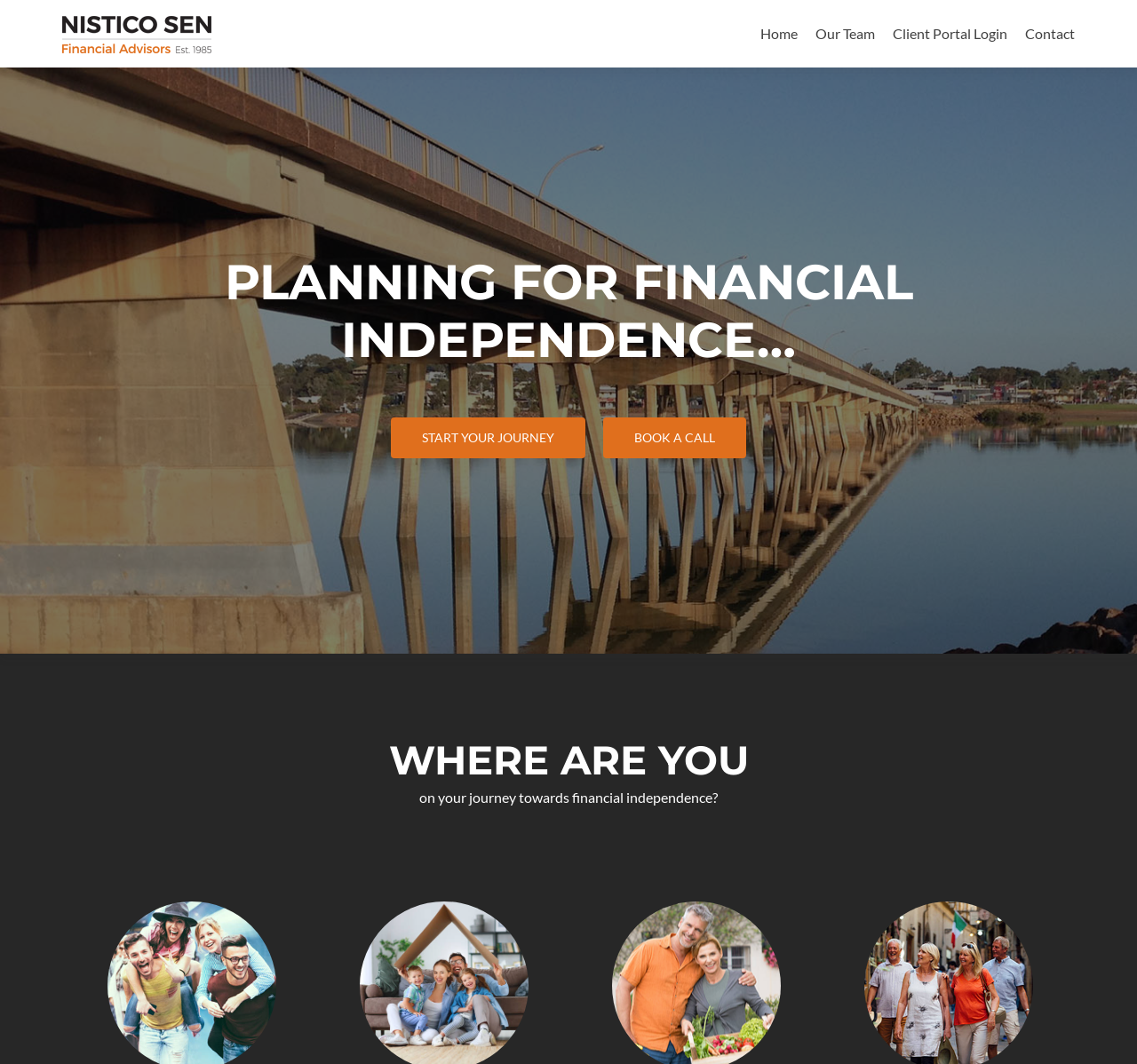Provide a one-word or brief phrase answer to the question:
How many navigation links are there?

4